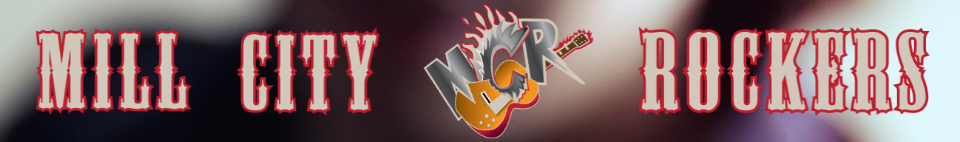Respond to the question below with a single word or phrase:
Does the logo feature a guitar icon?

Possibly